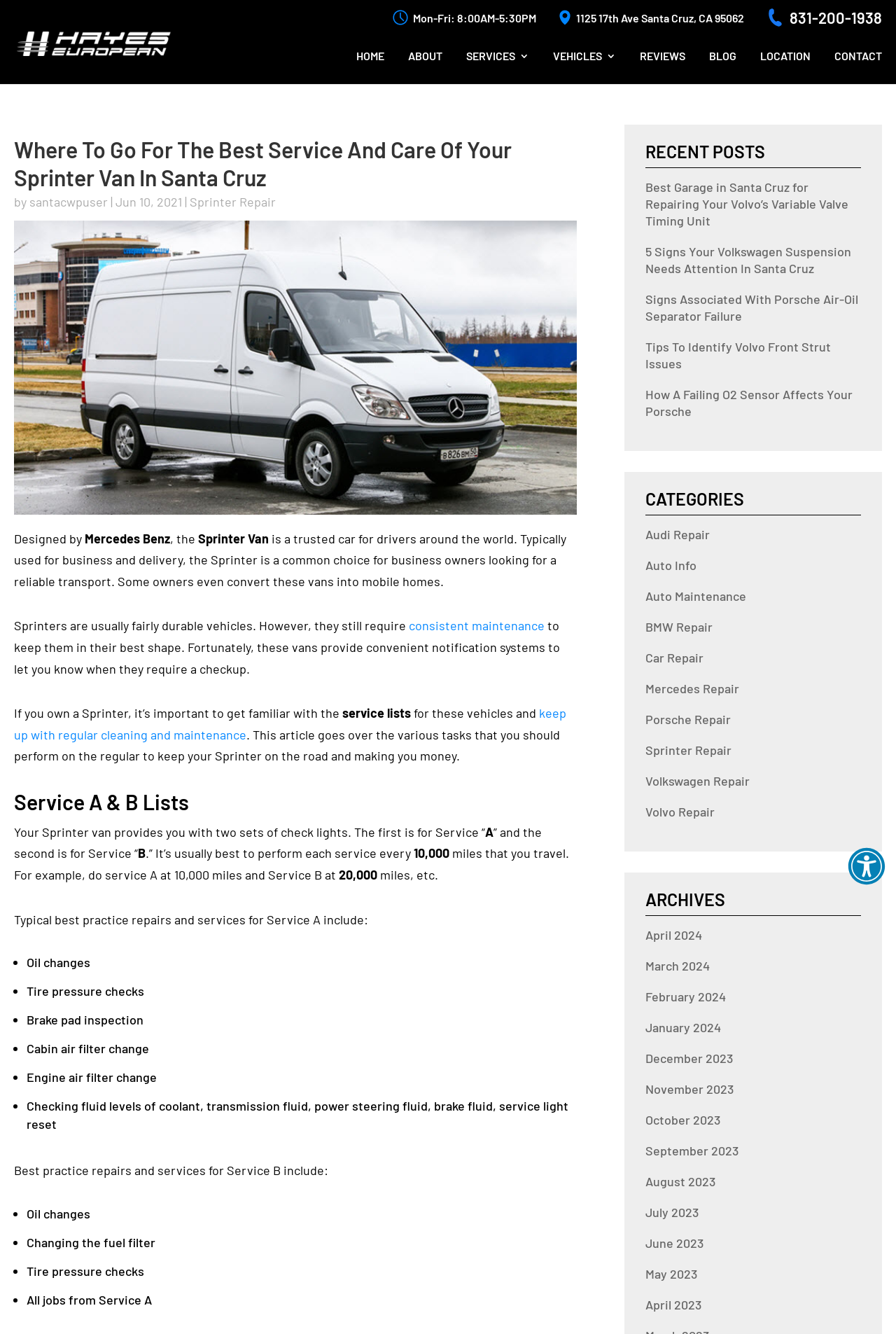What is the purpose of Service A and Service B for Sprinter Vans?
Using the screenshot, give a one-word or short phrase answer.

Regular maintenance and repairs